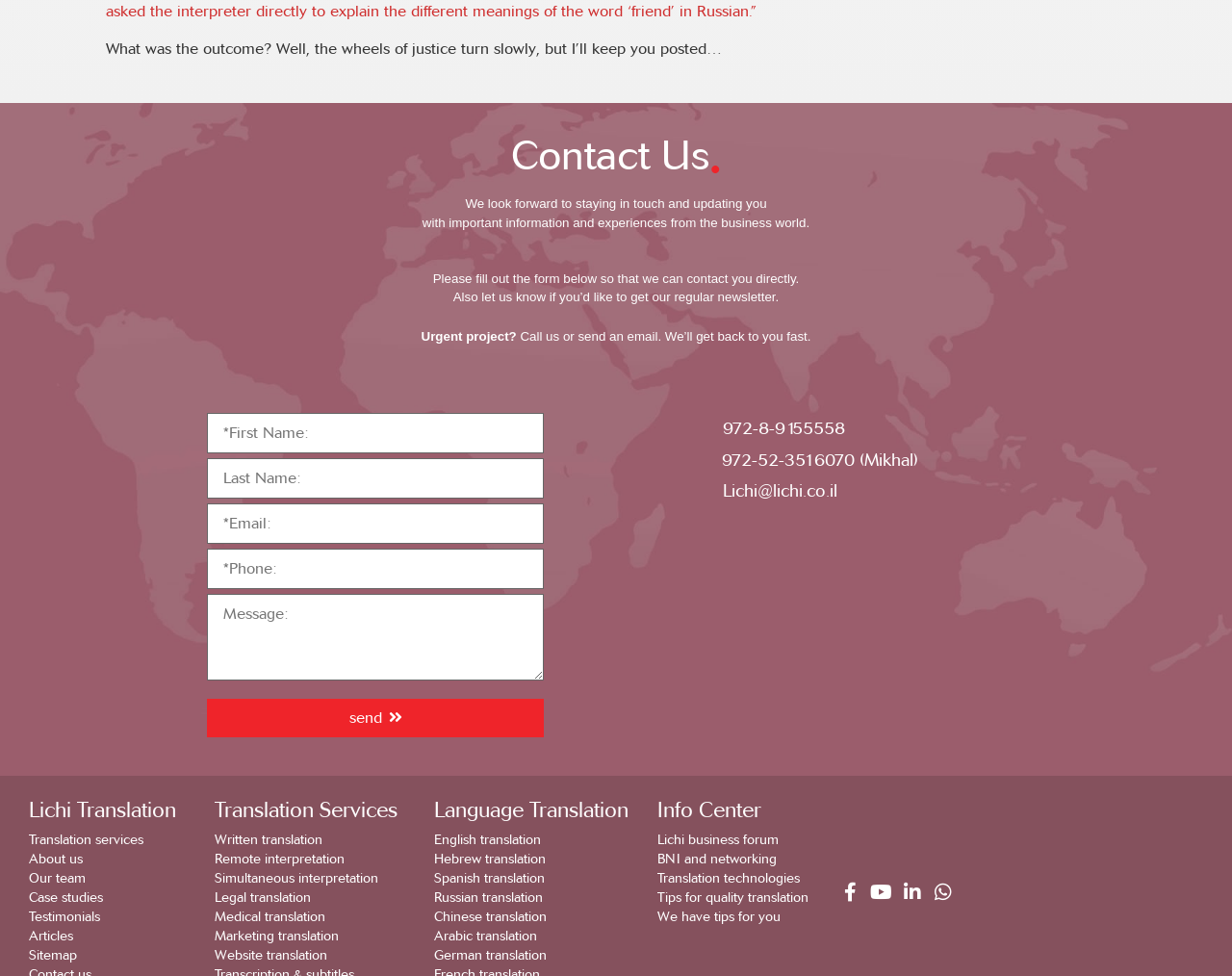Using the format (top-left x, top-left y, bottom-right x, bottom-right y), provide the bounding box coordinates for the described UI element. All values should be floating point numbers between 0 and 1: We have tips for you

[0.533, 0.931, 0.633, 0.948]